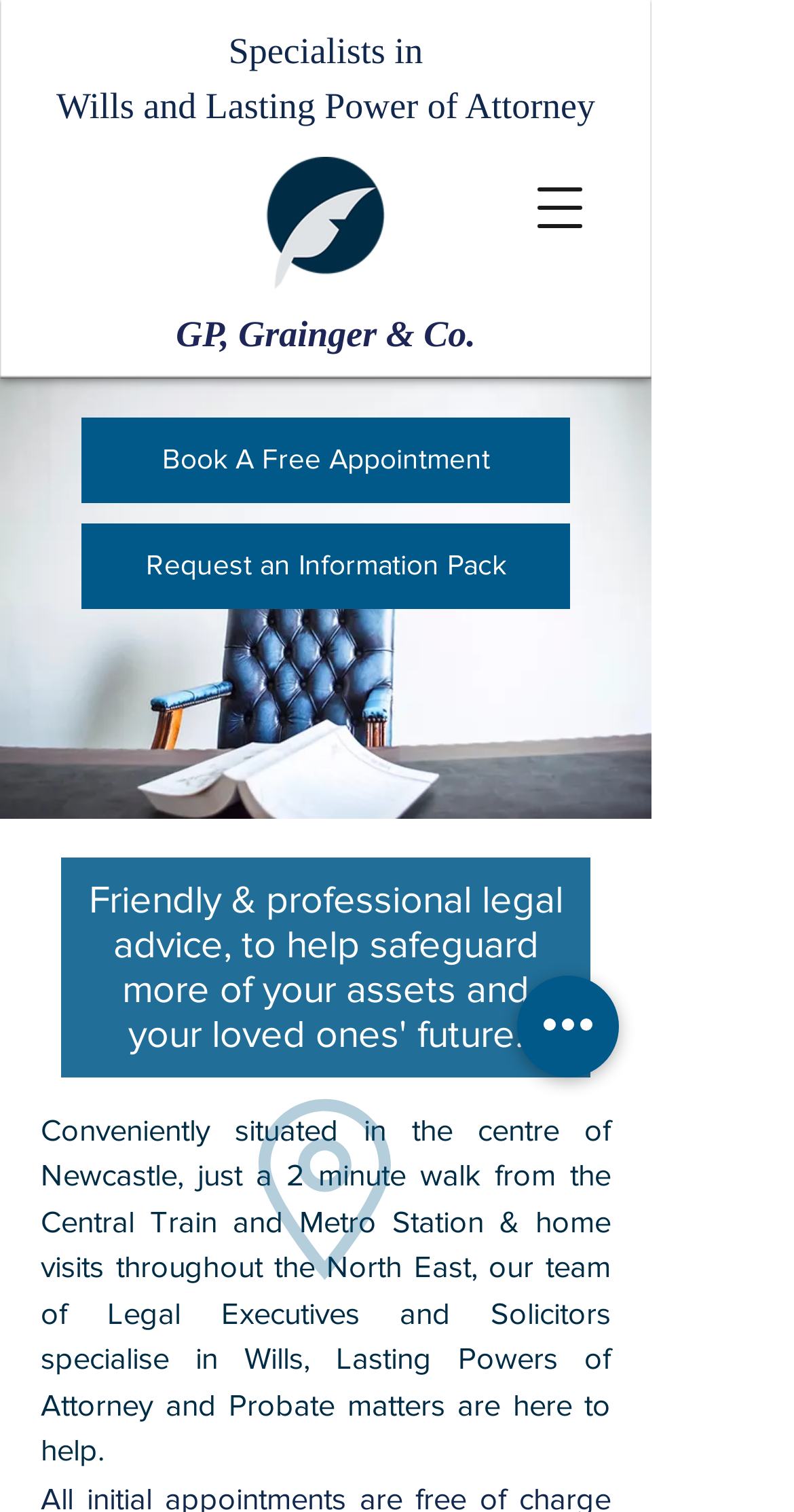Show the bounding box coordinates for the HTML element as described: "GP, Grainger & Co.".

[0.222, 0.207, 0.599, 0.234]